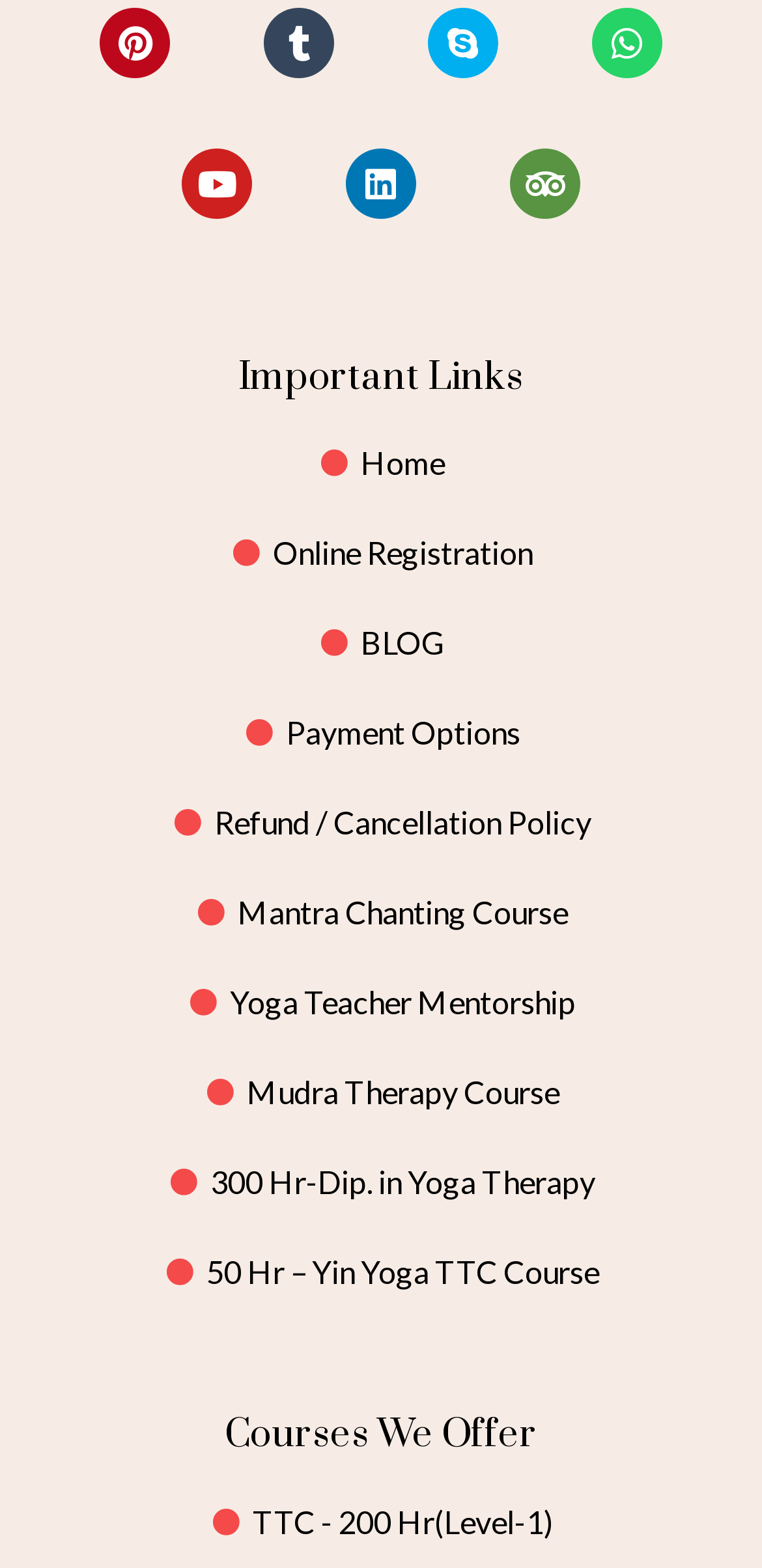Find the bounding box coordinates of the element I should click to carry out the following instruction: "Go to Home page".

[0.051, 0.281, 0.949, 0.311]